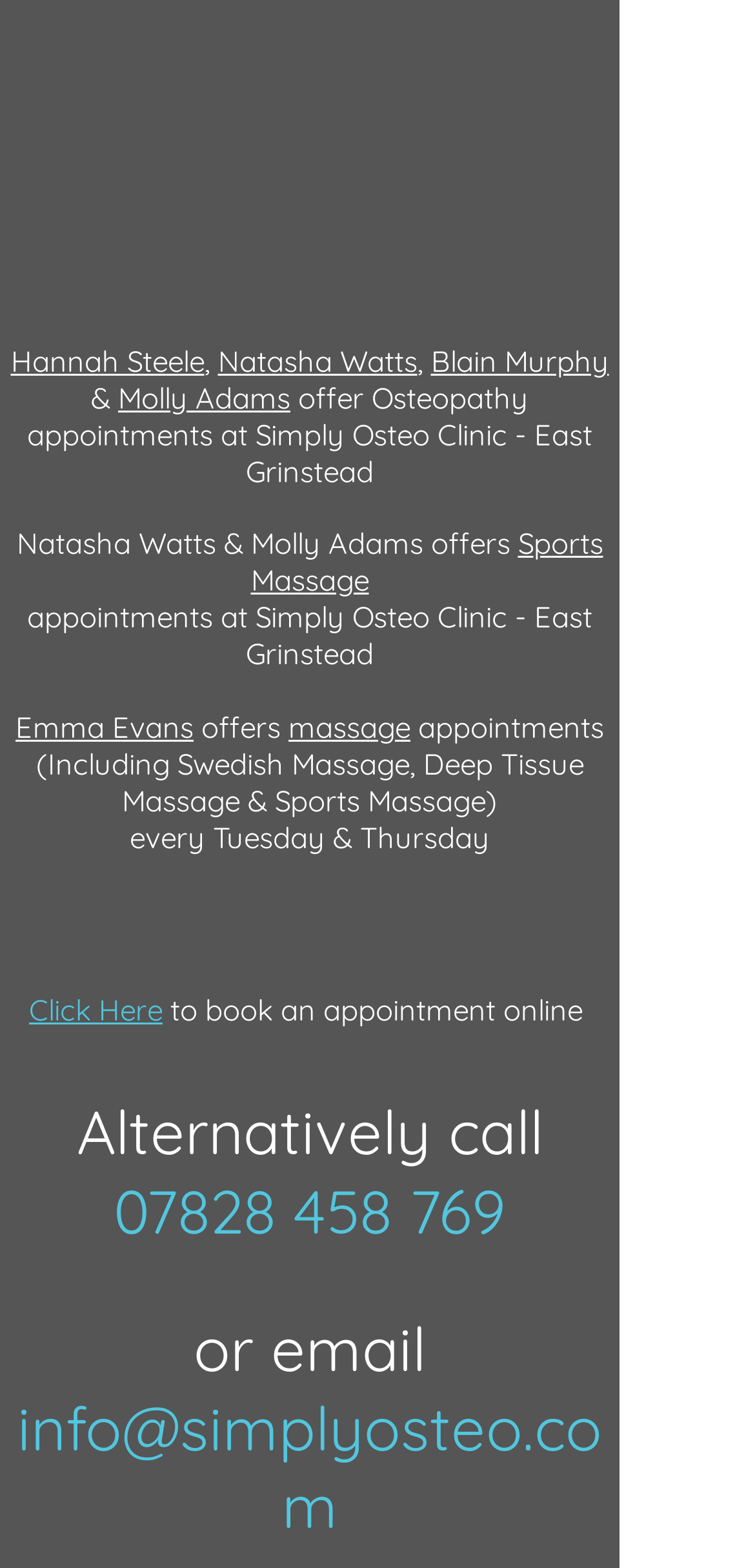Given the element description: "Molly Adams", predict the bounding box coordinates of the UI element it refers to, using four float numbers between 0 and 1, i.e., [left, top, right, bottom].

[0.156, 0.242, 0.385, 0.265]